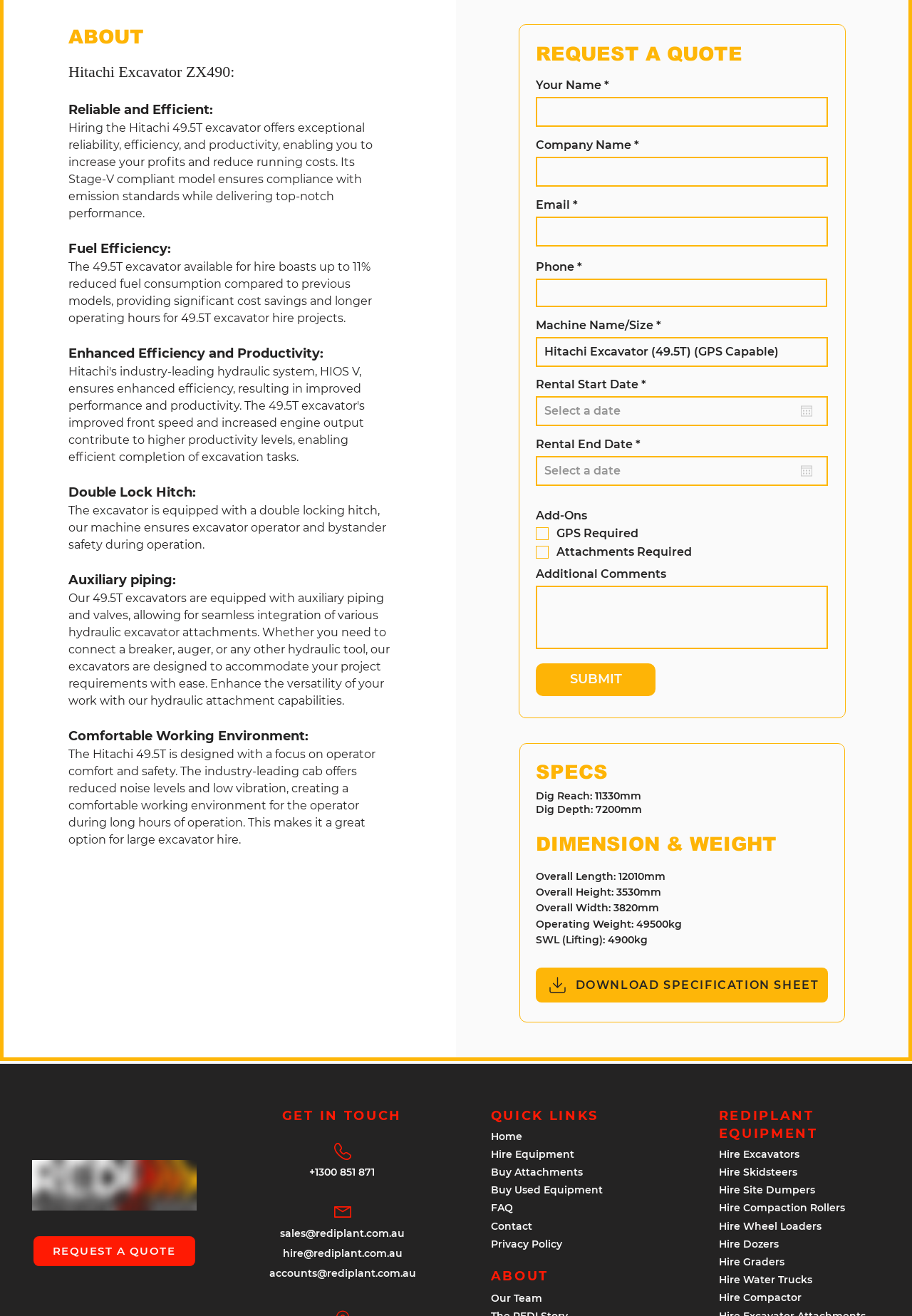Provide your answer to the question using just one word or phrase: What is the name of the excavator model?

Hitachi 49.5T